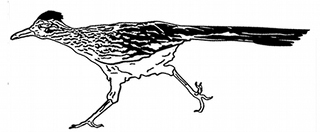Give a detailed account of the contents of the image.

The image features a stylized illustration of a roadrunner, a bird known for its distinctive long legs and sleek body. This energetic creature is depicted in a side view, showcasing its unique plumage and characteristic features, including a pronounced crest on its head. The roadrunner is often associated with the deserts of the southwestern United States and is famous for its speed and agility. This particular illustration captures its dynamic posture, suggesting motion as it strides confidently. The simplicity of the black and white line art emphasizes the bird's form and makes it a striking visual representation.